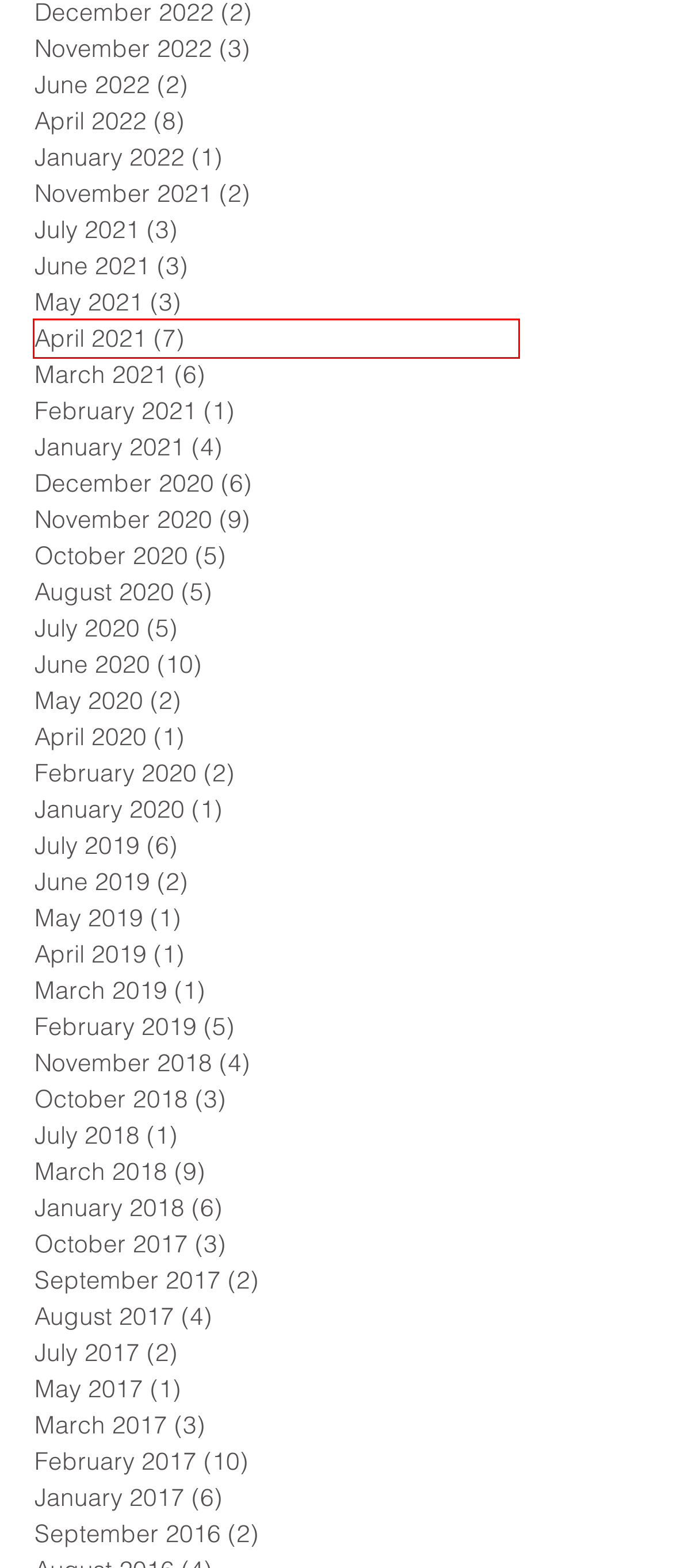You’re provided with a screenshot of a webpage that has a red bounding box around an element. Choose the best matching webpage description for the new page after clicking the element in the red box. The options are:
A. October - 2017
B. January - 2020
C. April - 2021
D. January - 2017
E. March - 2019
F. March - 2018
G. November - 2020
H. May - 2021

C